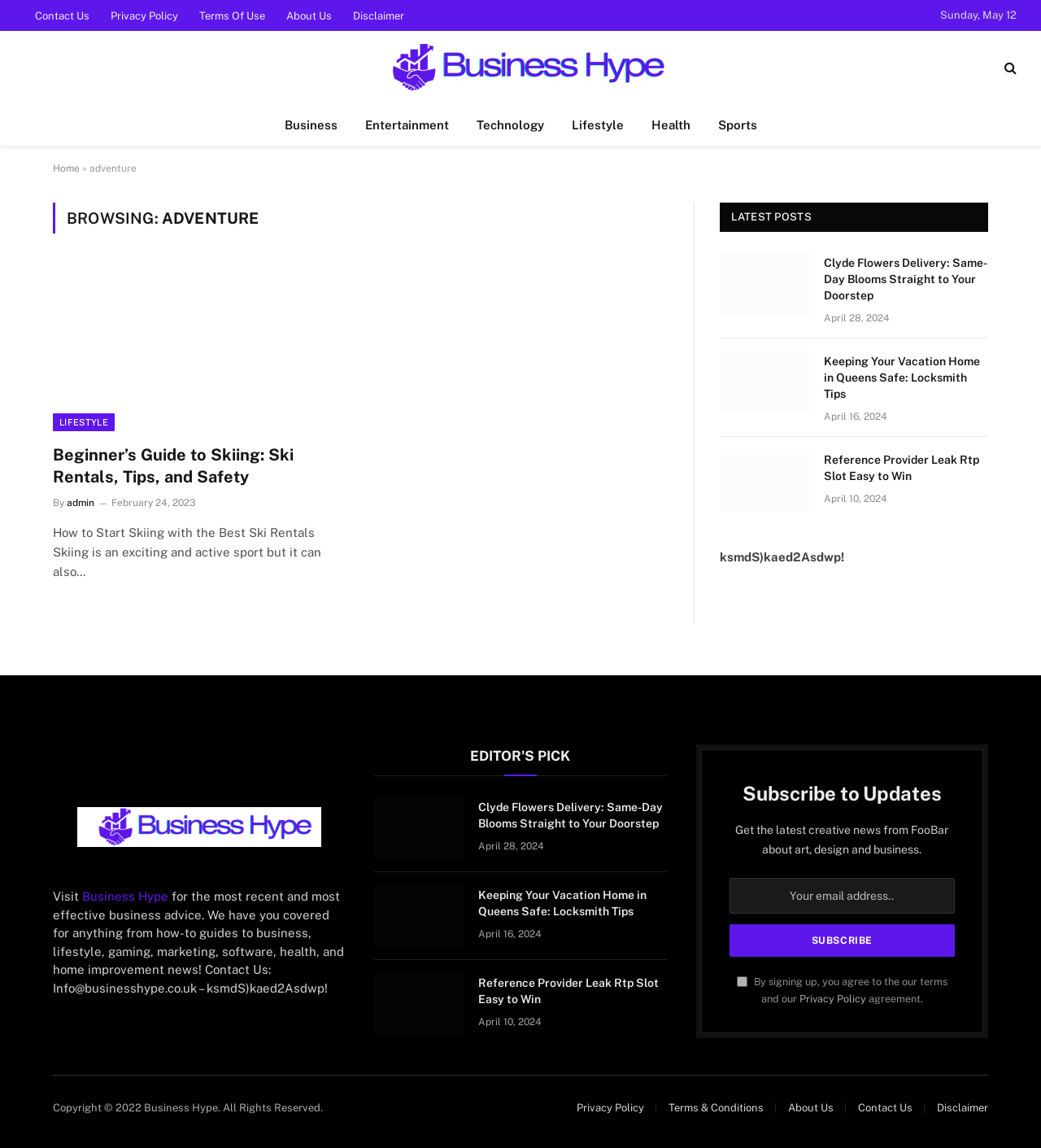Locate the bounding box coordinates of the item that should be clicked to fulfill the instruction: "visit the 'Business Hype' homepage".

[0.35, 0.03, 0.65, 0.088]